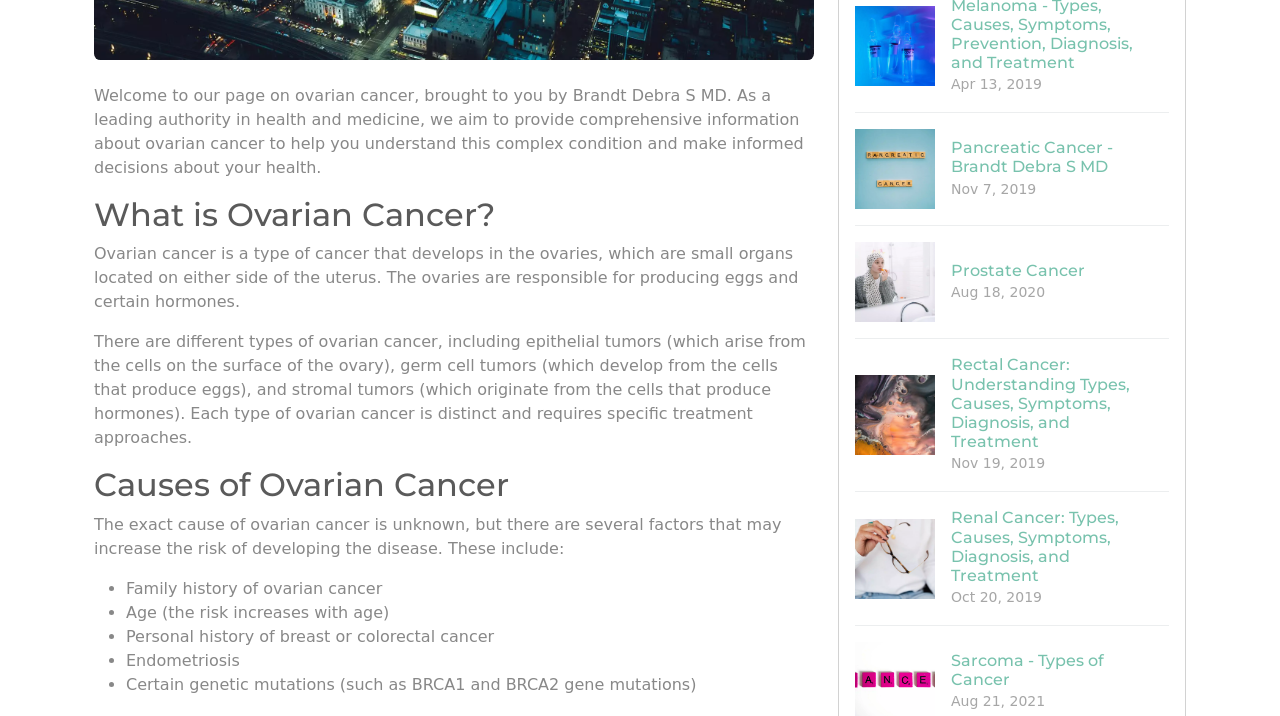Given the description: "Prostate Cancer Aug 18, 2020", determine the bounding box coordinates of the UI element. The coordinates should be formatted as four float numbers between 0 and 1, [left, top, right, bottom].

[0.668, 0.315, 0.913, 0.473]